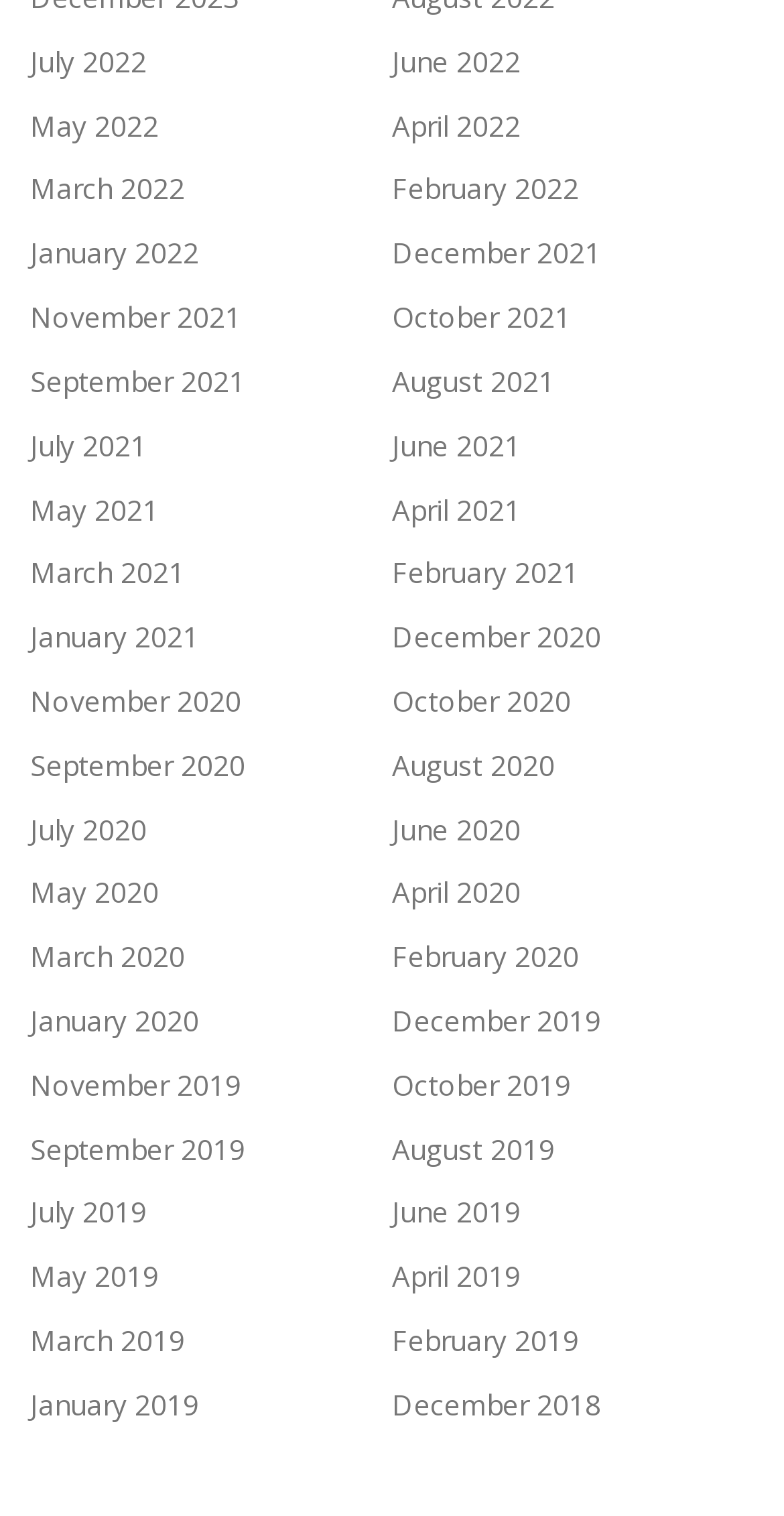Given the element description, predict the bounding box coordinates in the format (top-left x, top-left y, bottom-right x, bottom-right y). Make sure all values are between 0 and 1. Here is the element description: March 2022

[0.038, 0.112, 0.236, 0.137]